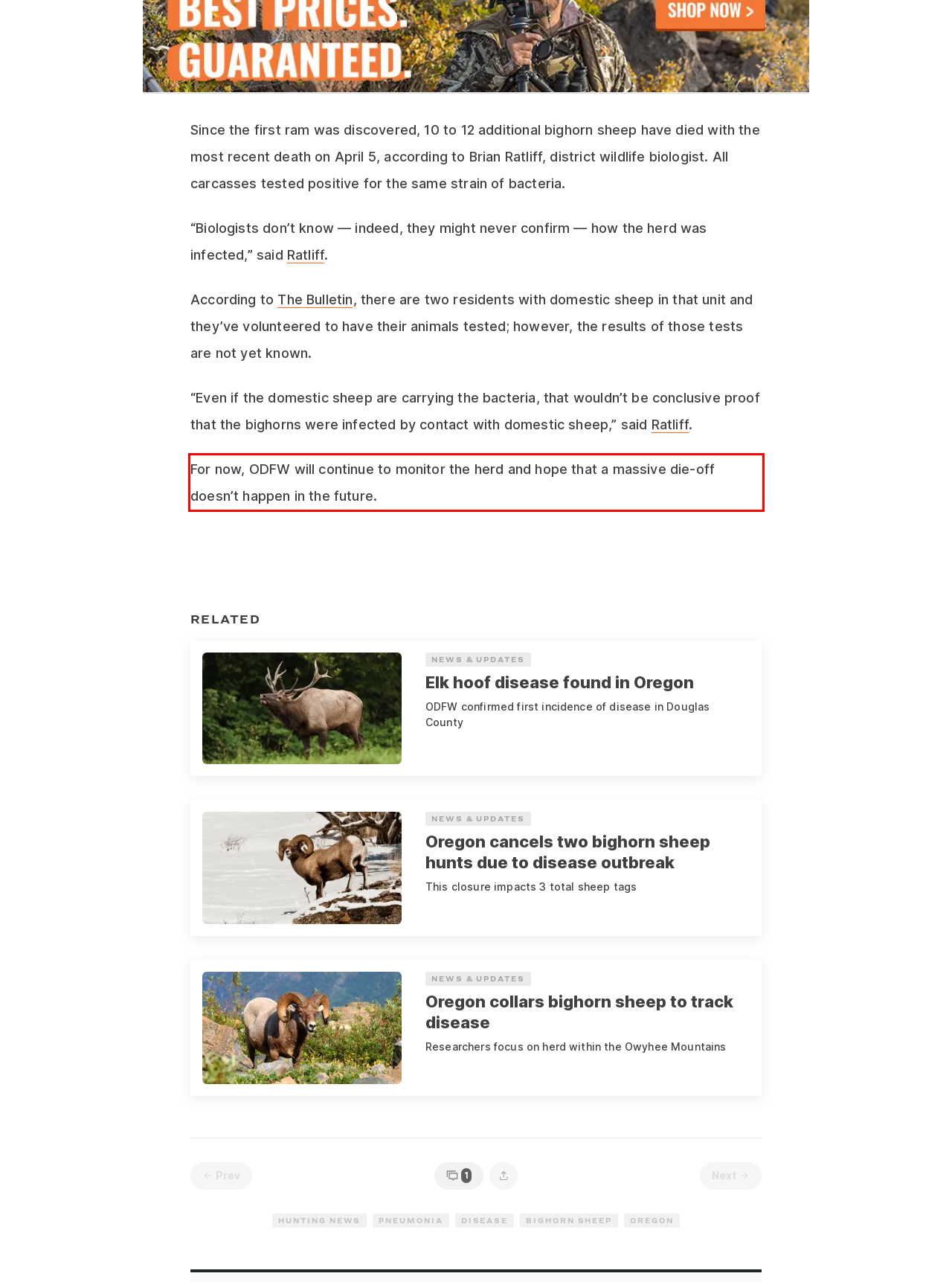Review the screenshot of the webpage and recognize the text inside the red rectangle bounding box. Provide the extracted text content.

For now, ODFW will continue to monitor the herd and hope that a massive die-off doesn’t happen in the future.